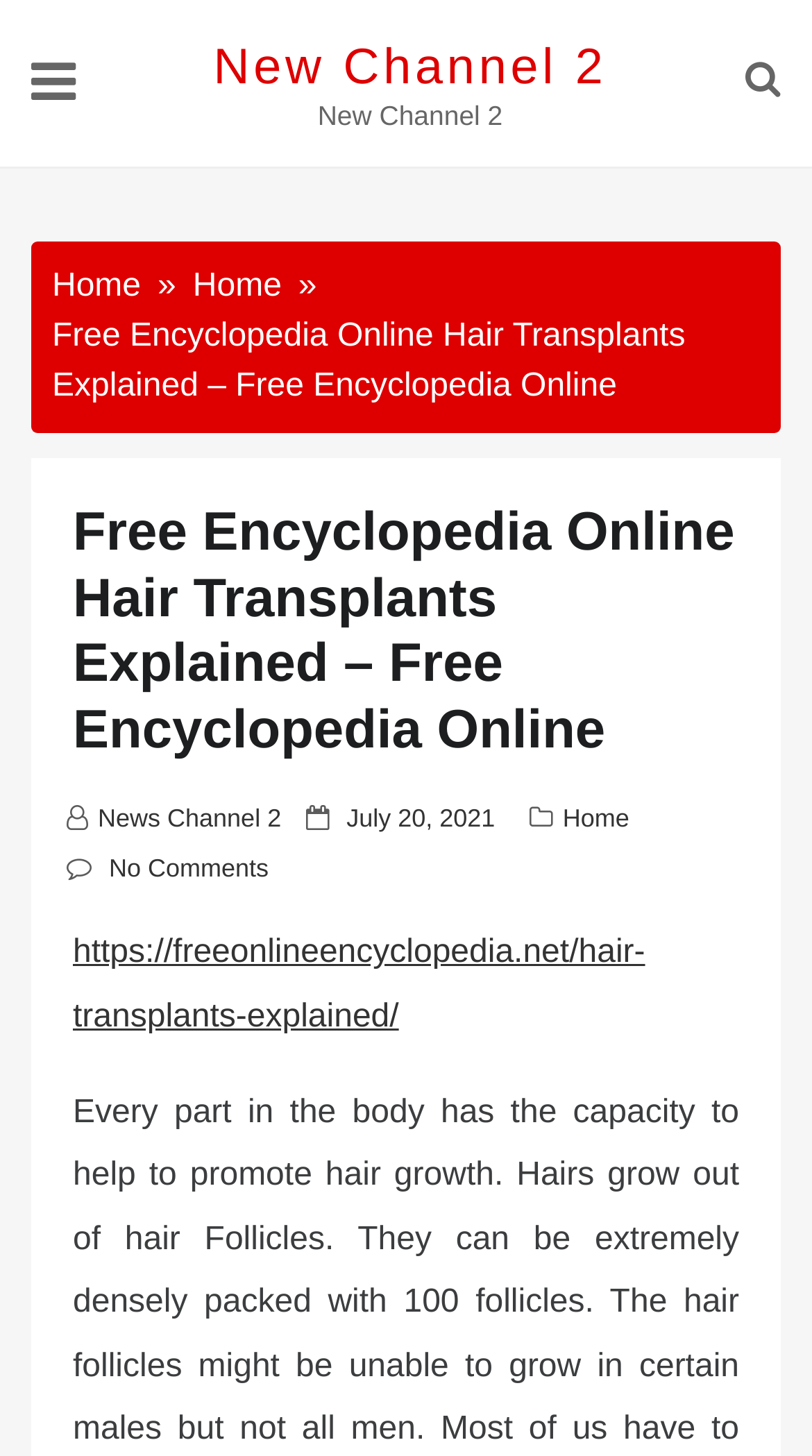Determine the bounding box coordinates of the UI element described below. Use the format (top-left x, top-left y, bottom-right x, bottom-right y) with floating point numbers between 0 and 1: Favorite Sharks Survey

None